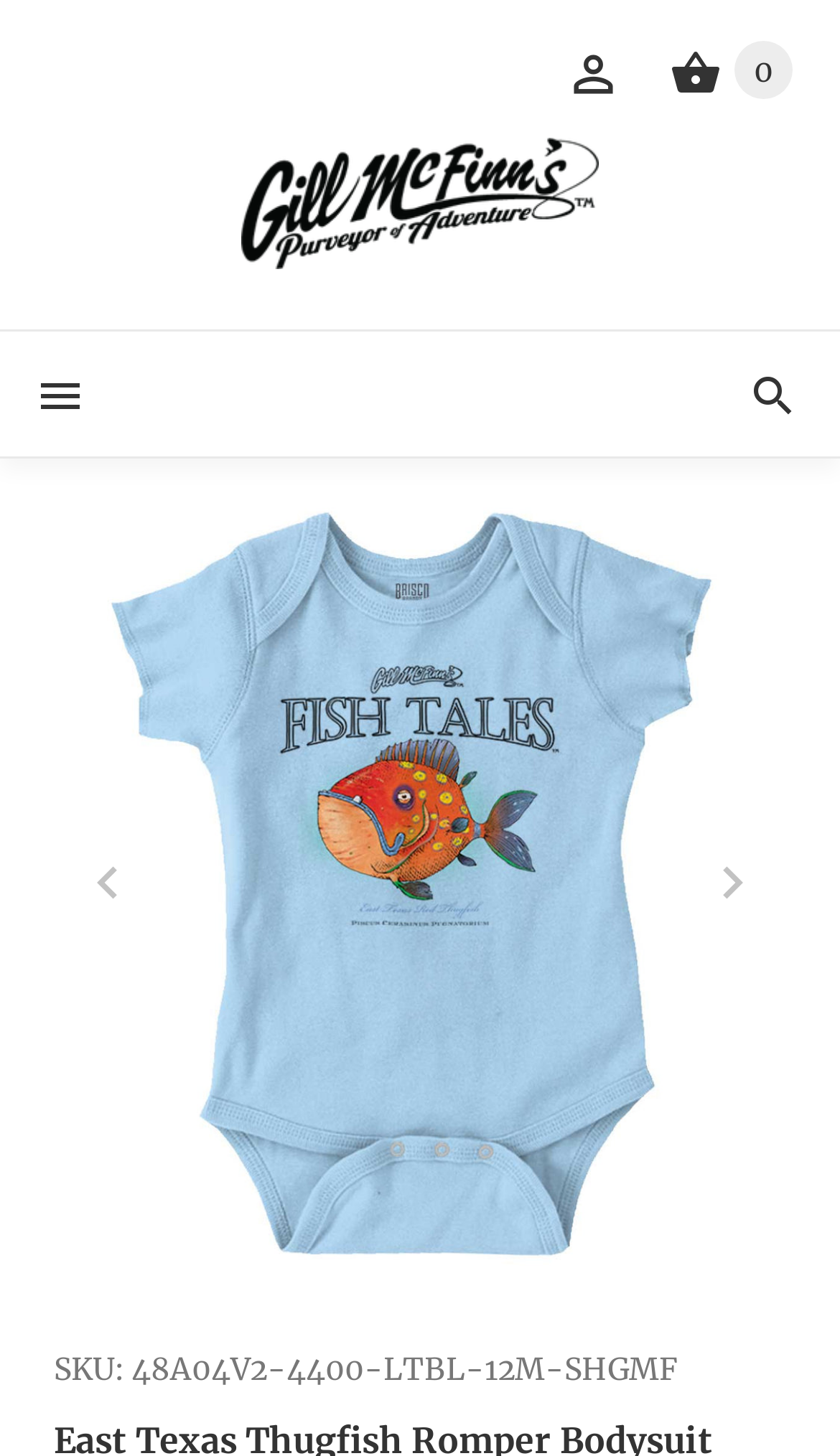Provide a comprehensive description of the webpage.

The webpage appears to be a product page for the "East Texas Thugfish Romper Bodysuit" from Gill McFinn's. At the top, there is a link on the left side, and another link with an icon on the right side. 

Below these links, there are navigation buttons, with a "Previous" button on the left and a "Next" button on the right. Between these buttons, there is a dropdown menu with an option "Flat_LightBlue |" that is not selected, accompanied by an image of the same name.

At the bottom of the page, there are two lines of text. The first line reads "SKU:", and the second line displays the product code "48A04V2-4400-LTBL-12M-SHGMF".